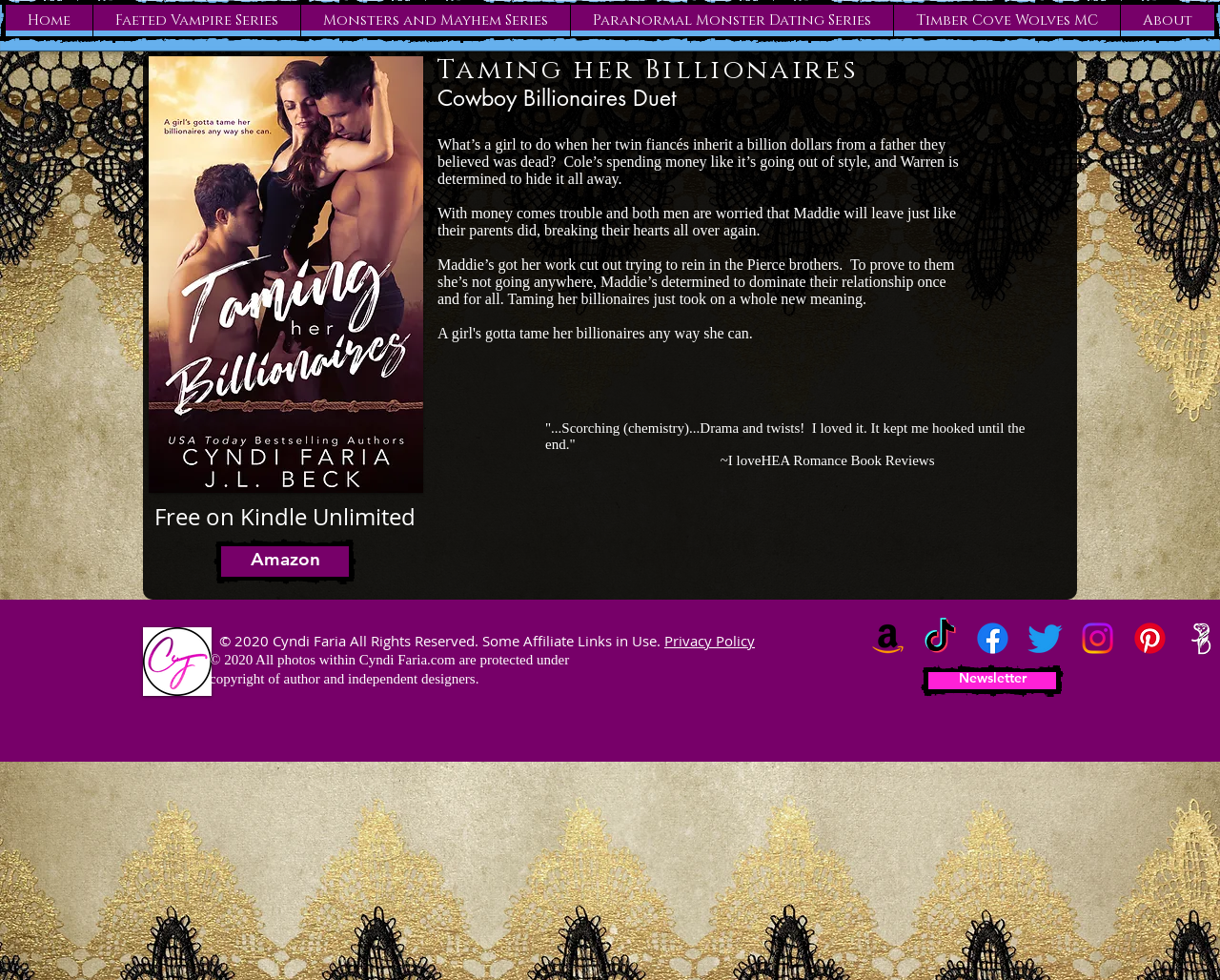Summarize the contents and layout of the webpage in detail.

This webpage is about the book "Taming Her Billionaires" by author Cyndi Faria. At the top, there is a navigation menu with seven links: "Home", "Faeted Vampire Series", "Monsters and Mayhem Series", "Paranormal Monster Dating Series", "Timber Cove Wolves MC", and "About". 

Below the navigation menu, there is a main section that takes up most of the page. On the left side, there is an image of the book cover, "Taming her Billionaires_AMAZON.jpg". To the right of the image, there are three headings: "Taming her Billionaires", "Cowboy Billionaires Duet", and three paragraphs of text that describe the book's plot. The text explains that the story is about a girl who has twin fiancés who inherit a billion dollars, and how she tries to rein in their spending habits and prove her commitment to them.

Further down, there is a quote from a book review, praising the book's chemistry and drama. Below the quote, there is a heading "Free on Kindle Unlimited" and a link to Amazon.

At the bottom of the page, there is a section with copyright information, a link to the "Privacy Policy", and a statement about the protection of photos on the website under copyright. There are also links to the author's social media profiles, including Amazon, TikTok, Facebook, Twitter, Instagram, and Pinterest, each with its corresponding icon. Additionally, there is a link to the author's newsletter.